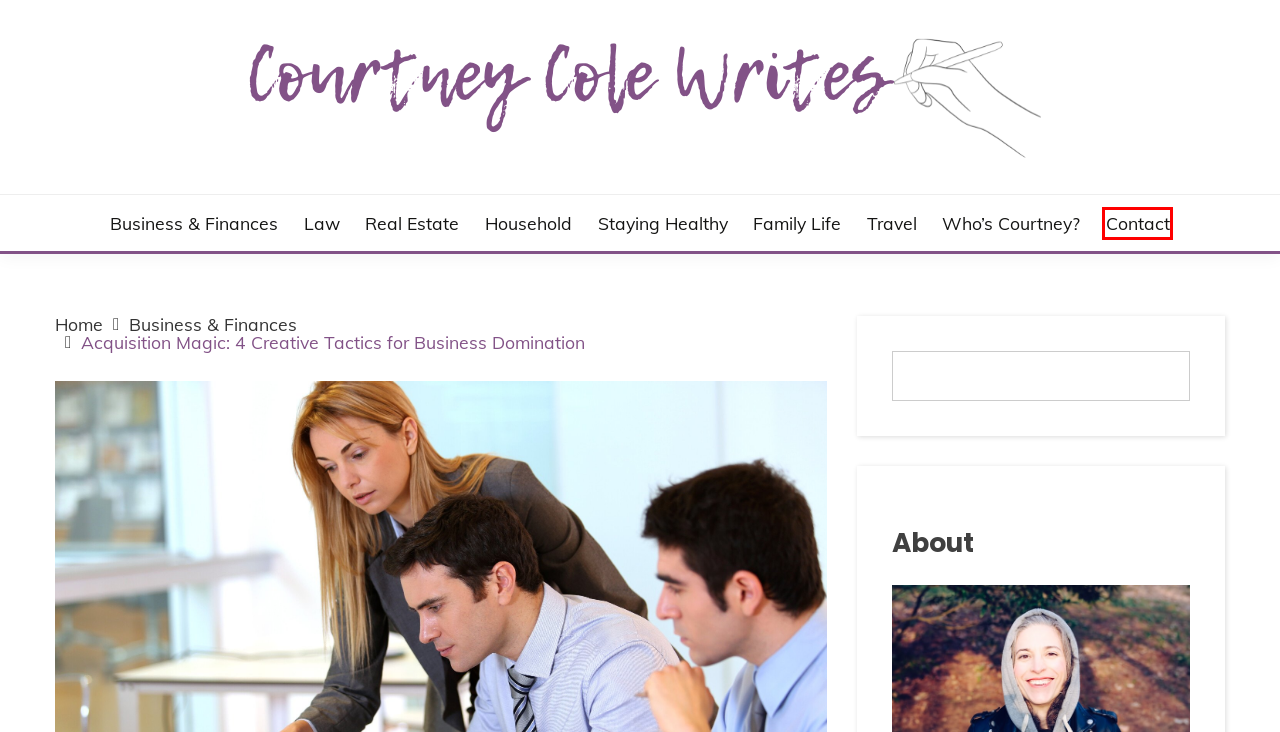You are presented with a screenshot of a webpage containing a red bounding box around an element. Determine which webpage description best describes the new webpage after clicking on the highlighted element. Here are the candidates:
A. Contact - Courtney Cole Writes
B. Real Estate Archives - Courtney Cole Writes
C. Family Life Archives - Courtney Cole Writes
D. Healthy Lifestyle Archives - Courtney Cole Writes
E. Who's Courtney? - Courtney Cole Writes
F. Business & Finances Archives - Courtney Cole Writes
G. Law Archives - Courtney Cole Writes
H. Courtney Cole Writes -

A